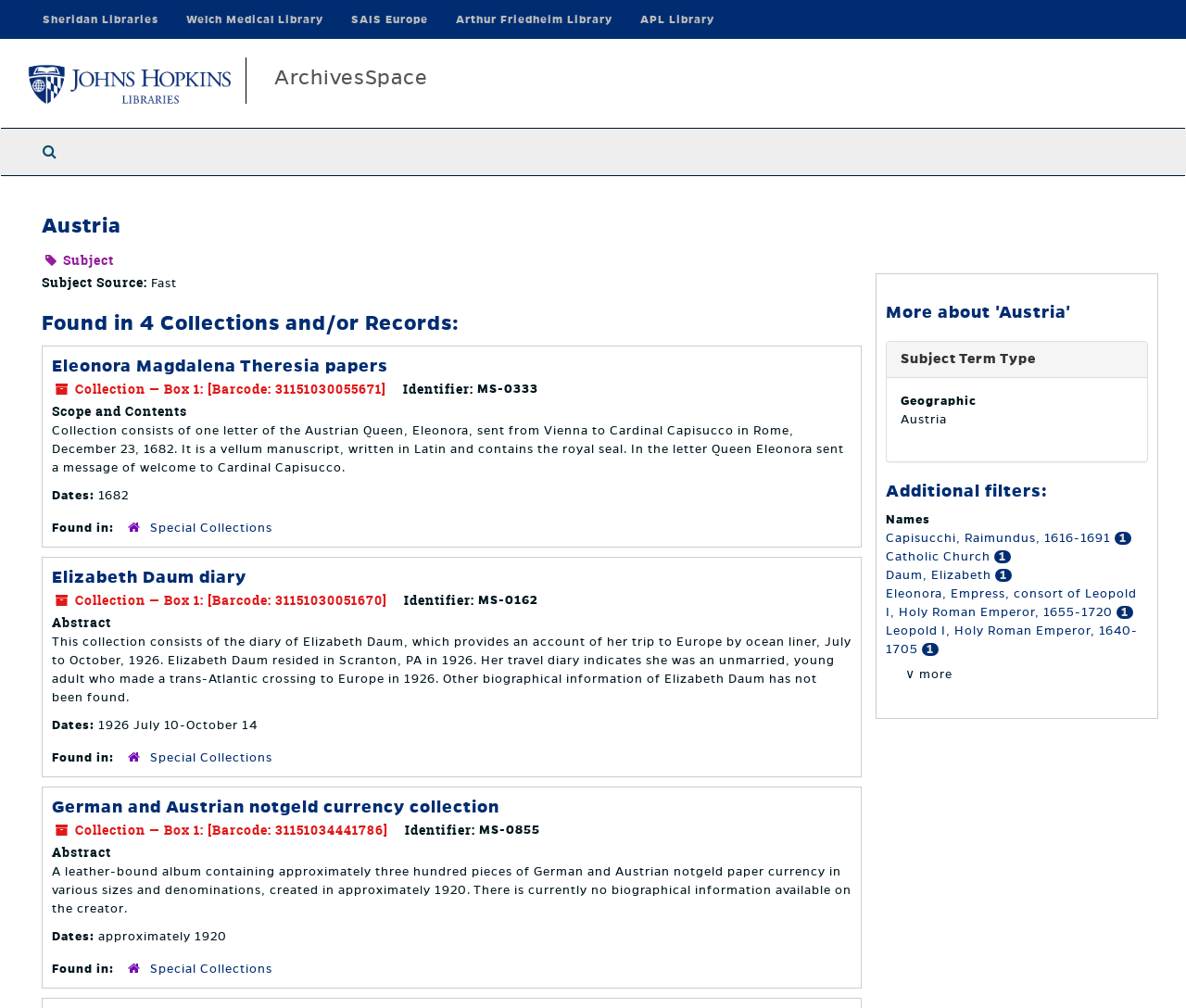Explain the webpage in detail, including its primary components.

The webpage is about Austria, specifically showcasing archives and collections related to the country. At the top, there is a site-level navigation menu with links to various libraries, including Sheridan Libraries, Welch Medical Library, and SAIS Europe. Below this menu, there is a prominent heading "Austria" followed by a brief description.

On the left side of the page, there is an application-level navigation menu with a link to "Search The Archives". To the right of this menu, there is a section titled "Found in 4 Collections and/or Records:" which lists four collections related to Austria. Each collection has a heading, a brief description, and links to more information.

The first collection is "Eleonora Magdalena Theresia papers" which includes a letter from the Austrian Queen Eleonora to Cardinal Capisucco in Rome. The second collection is "Elizabeth Daum diary" which is a diary of Elizabeth Daum's trip to Europe in 1926. The third collection is "German and Austrian notgeld currency collection" which contains a leather-bound album of notgeld paper currency from Germany and Austria.

Below these collections, there is a section titled "More about 'Austria'" which provides additional information about the subject term type, geographic location, and related names. There is also a section titled "Additional filters:" which lists names related to Austria, including Capisucchi, Raimundus, Catholic Church, Daum, Elizabeth, Eleonora, Empress, and Leopold I, Holy Roman Emperor.